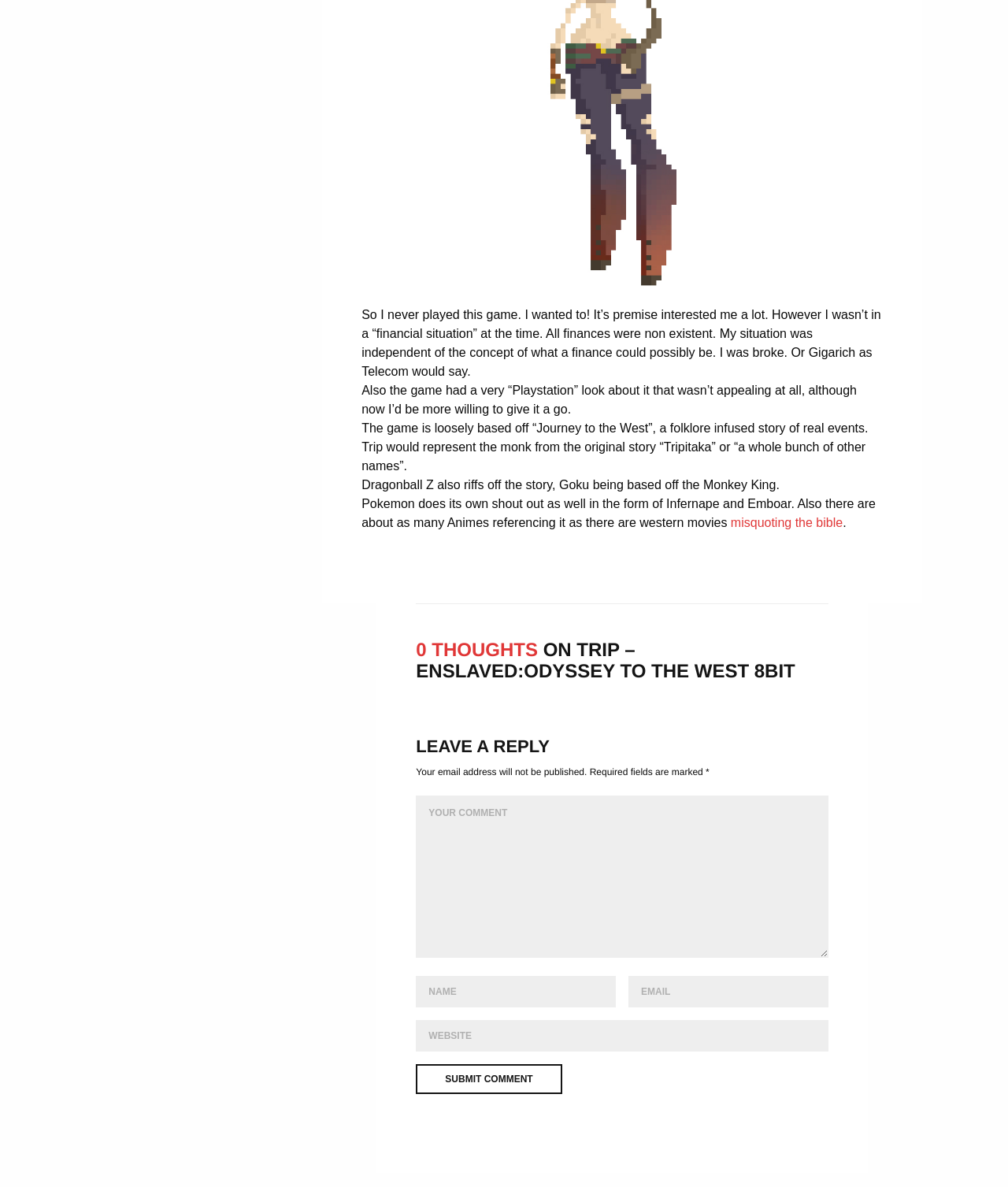What is the name of the folklore story referenced in the article?
Look at the screenshot and provide an in-depth answer.

I read the text in the article, which mentions that the game is loosely based on 'Journey to the West', a folklore infused story of real events. Therefore, the name of the folklore story referenced in the article is Journey to the West.